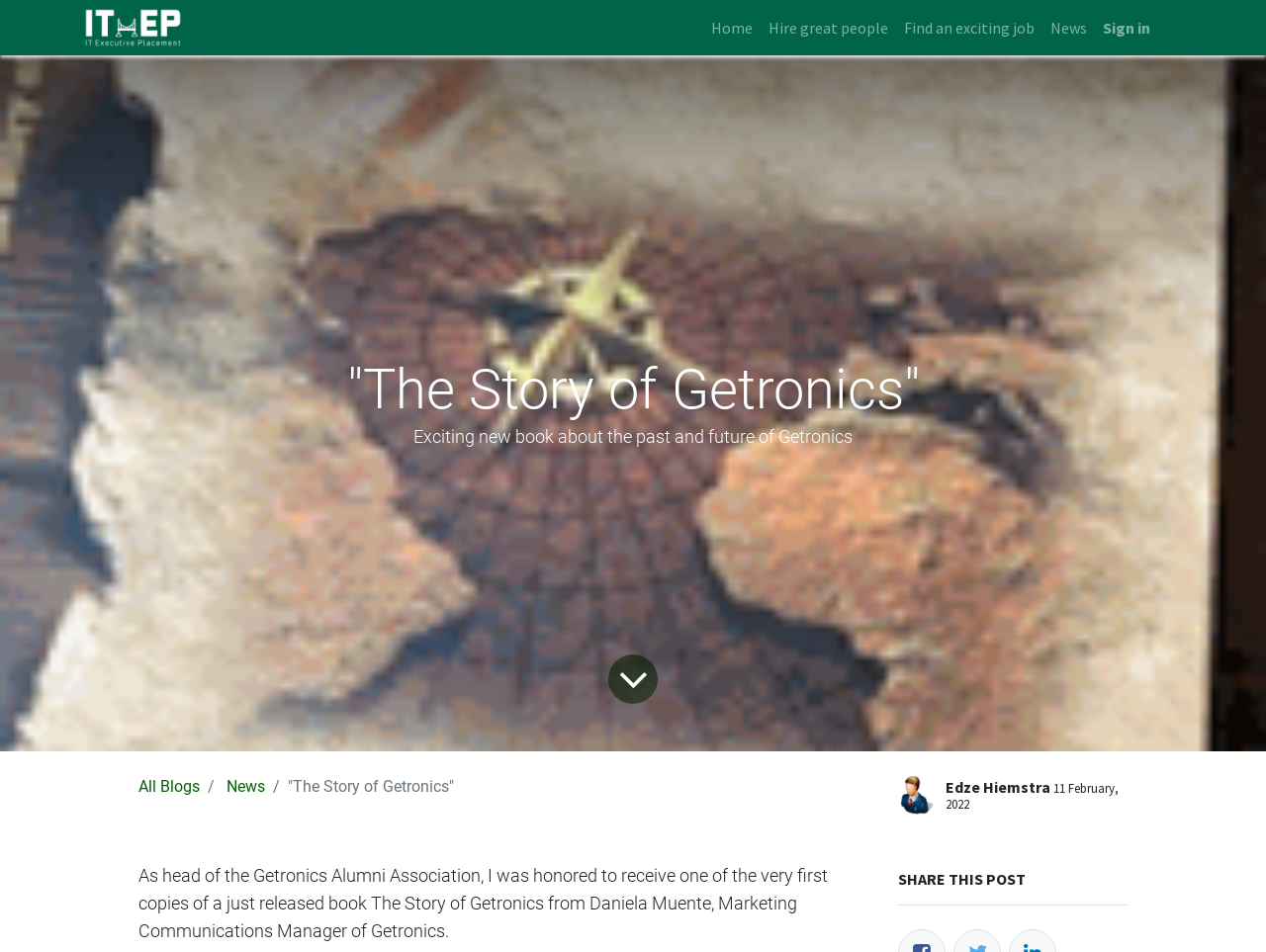Who is the author of the blog post?
Ensure your answer is thorough and detailed.

The author of the blog post is Edze Hiemstra, whose name is mentioned at the bottom of the blog post along with the date '11 February, 2022'.